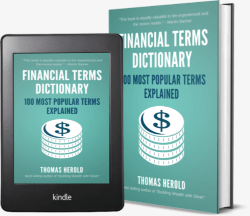What is the symbolic meaning of the graphic on the book cover?
Look at the image and answer with only one word or phrase.

Financial literacy and insight